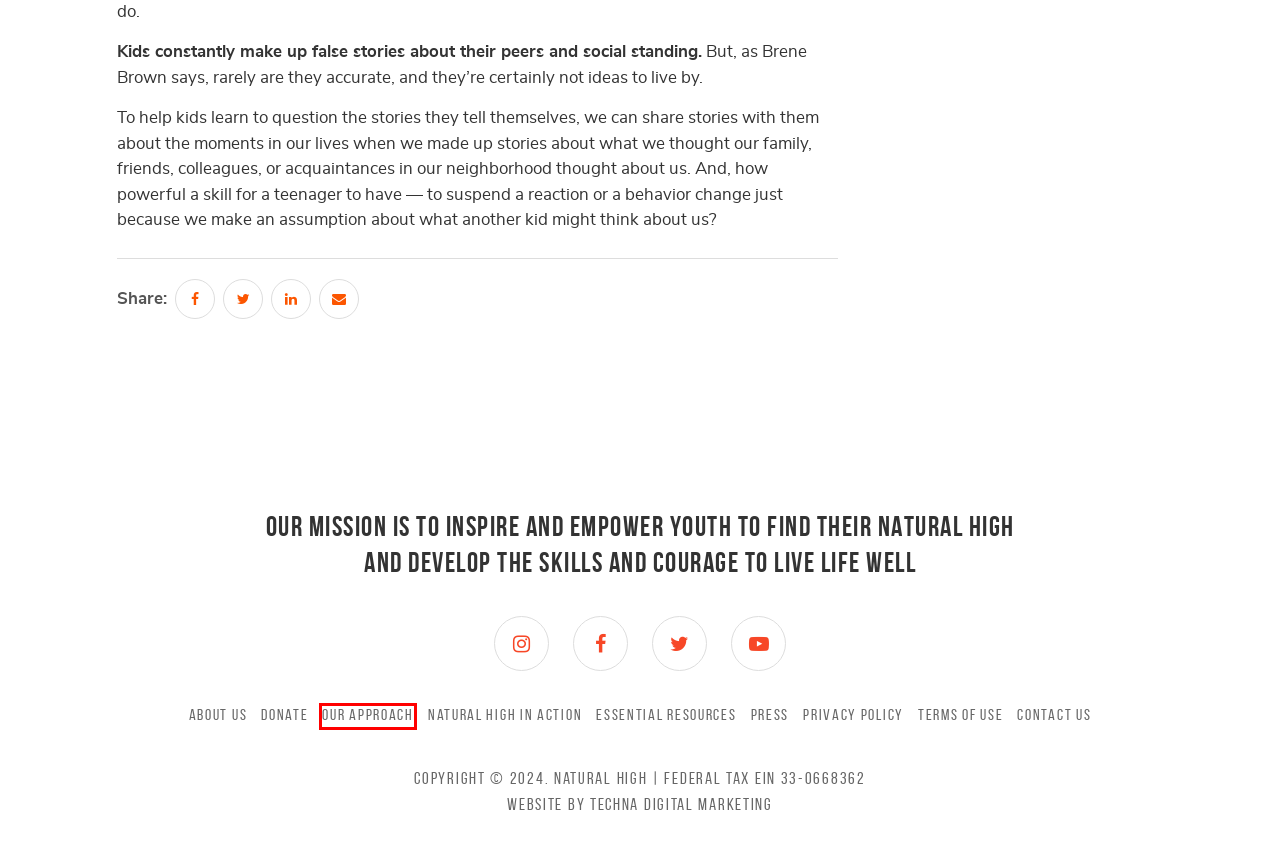Please examine the screenshot provided, which contains a red bounding box around a UI element. Select the webpage description that most accurately describes the new page displayed after clicking the highlighted element. Here are the candidates:
A. Donate - Natural High - Drug Prevention Program
B. Case Studies - Natural High - Drug Prevention Program
C. Press - Natural High
D. Contact - Natural High - Drug Prevention Program
E. Digital Marketing Agency | Web Design, SEO, PPC, and More!!
F. What is a Natural High - Drug Abuse Prevention Program
G. Privacy Policy - Natural High - Drug Prevention Program
H. Terms of Use - Natural High

F